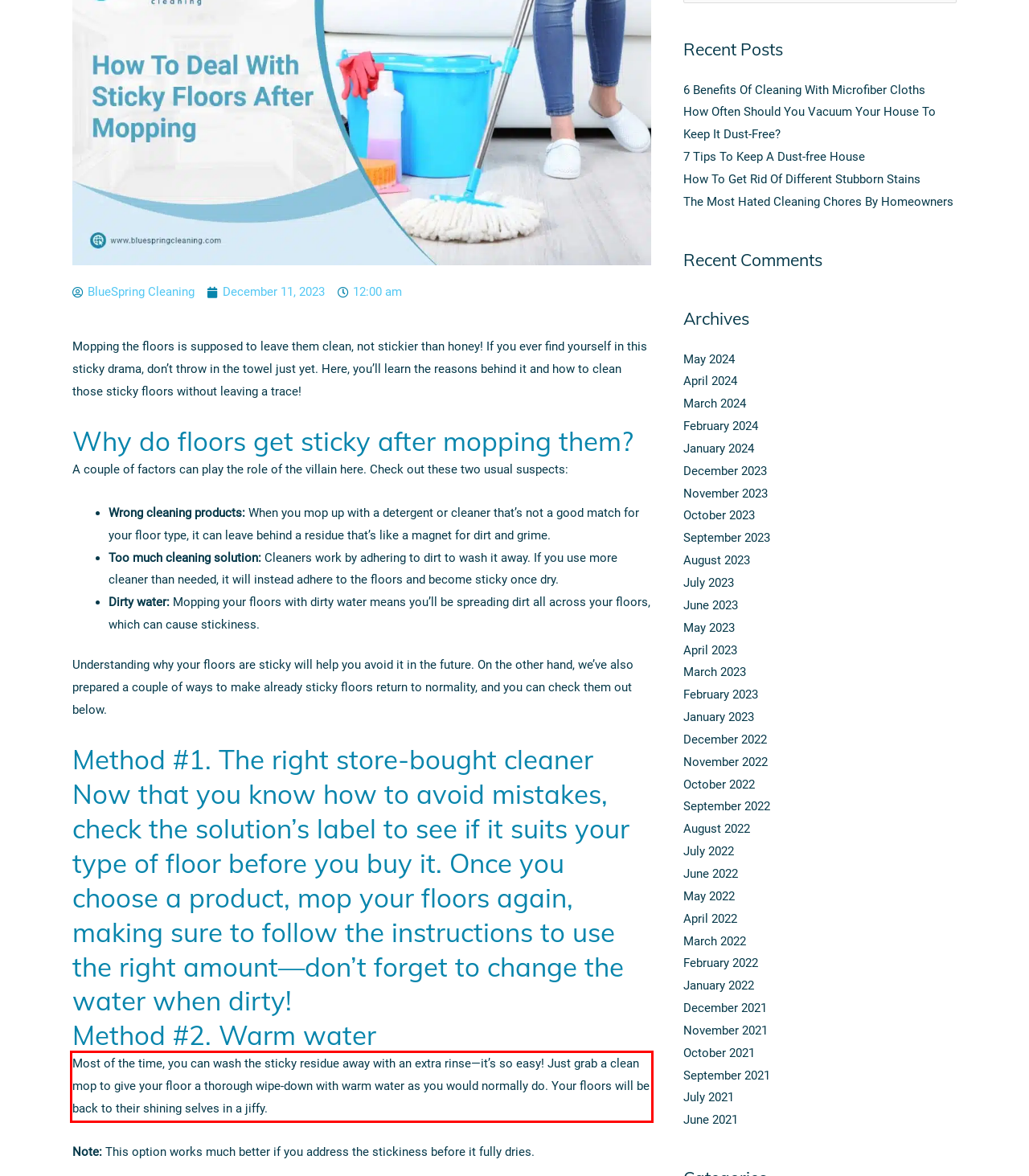You are provided with a screenshot of a webpage featuring a red rectangle bounding box. Extract the text content within this red bounding box using OCR.

Most of the time, you can wash the sticky residue away with an extra rinse—it’s so easy! Just grab a clean mop to give your floor a thorough wipe-down with warm water as you would normally do. Your floors will be back to their shining selves in a jiffy.